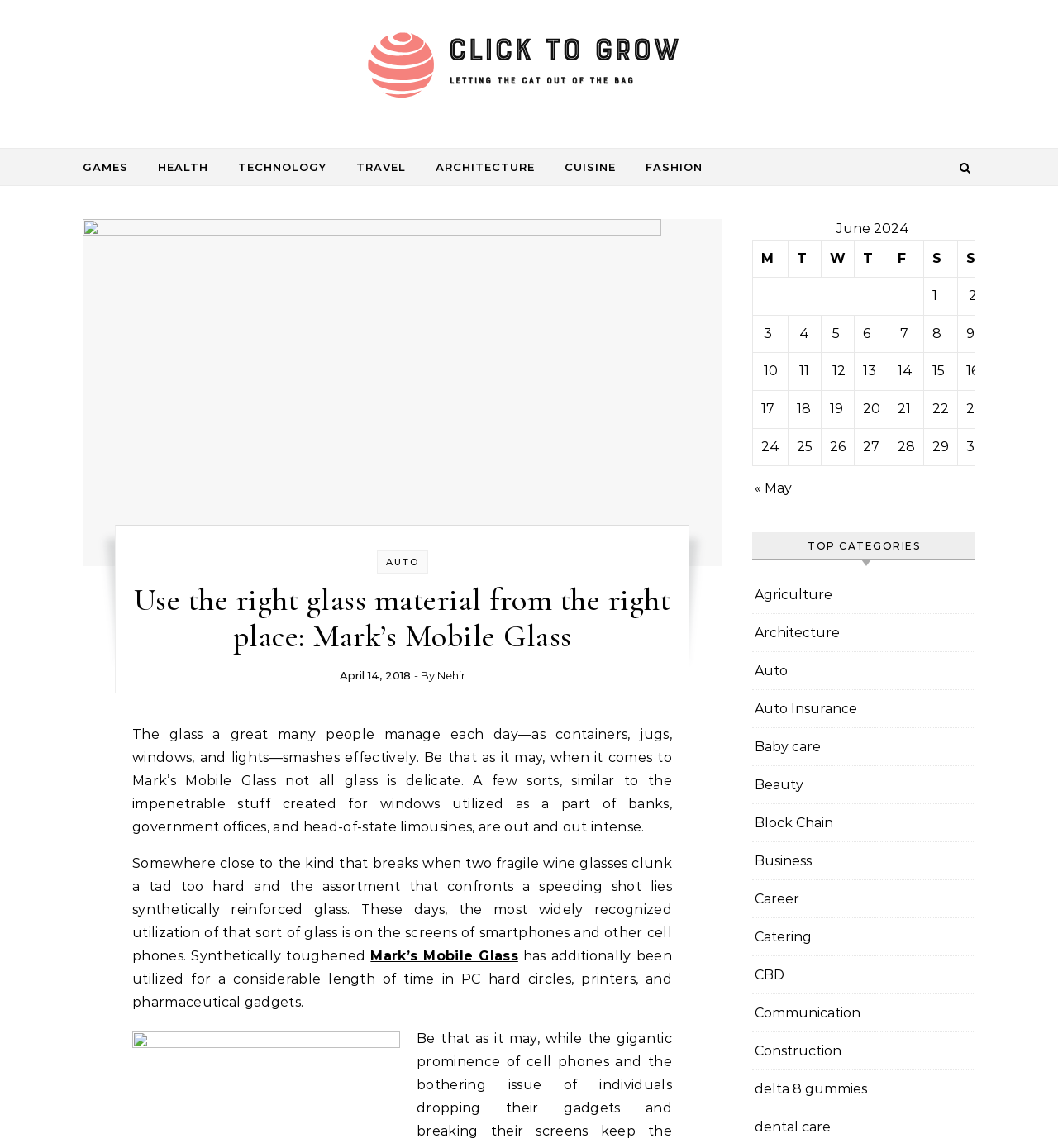What are the categories listed on the webpage?
Using the image, respond with a single word or phrase.

GAMES, HEALTH, TECHNOLOGY, TRAVEL, ARCHITECTURE, CUISINE, FASHION